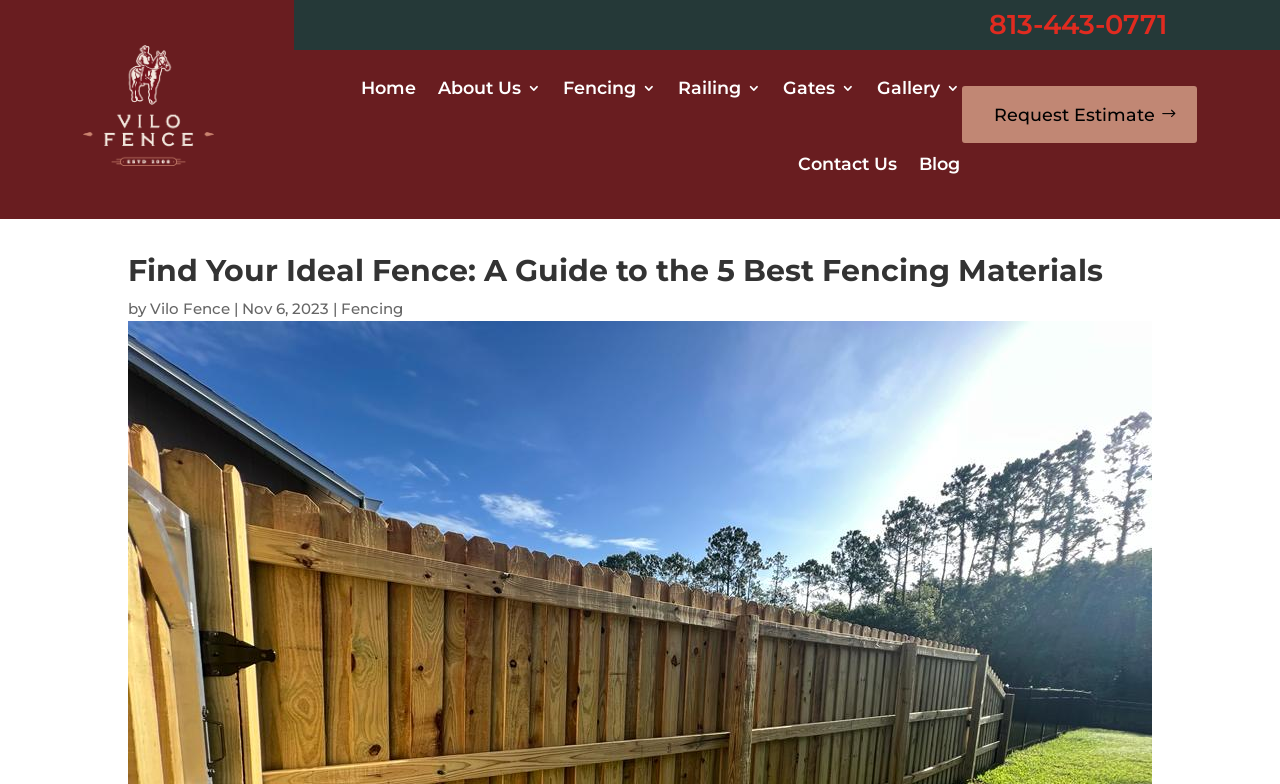Using the provided element description: "alt="Vilo Fence, Custom Fencing, Railing,"", determine the bounding box coordinates of the corresponding UI element in the screenshot.

[0.065, 0.057, 0.167, 0.212]